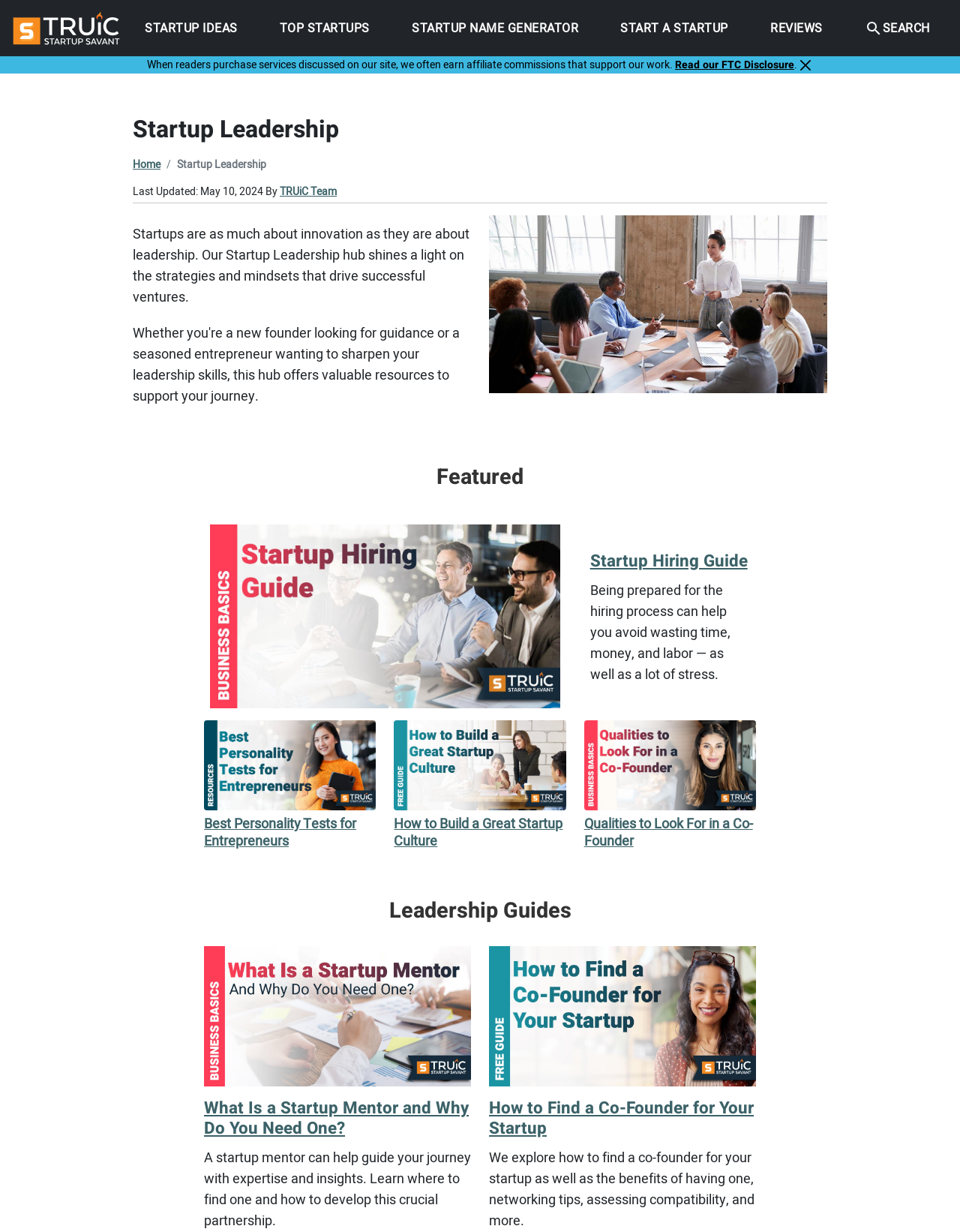Please identify the bounding box coordinates of the area that needs to be clicked to follow this instruction: "Read the FTC Disclosure".

[0.703, 0.047, 0.827, 0.059]